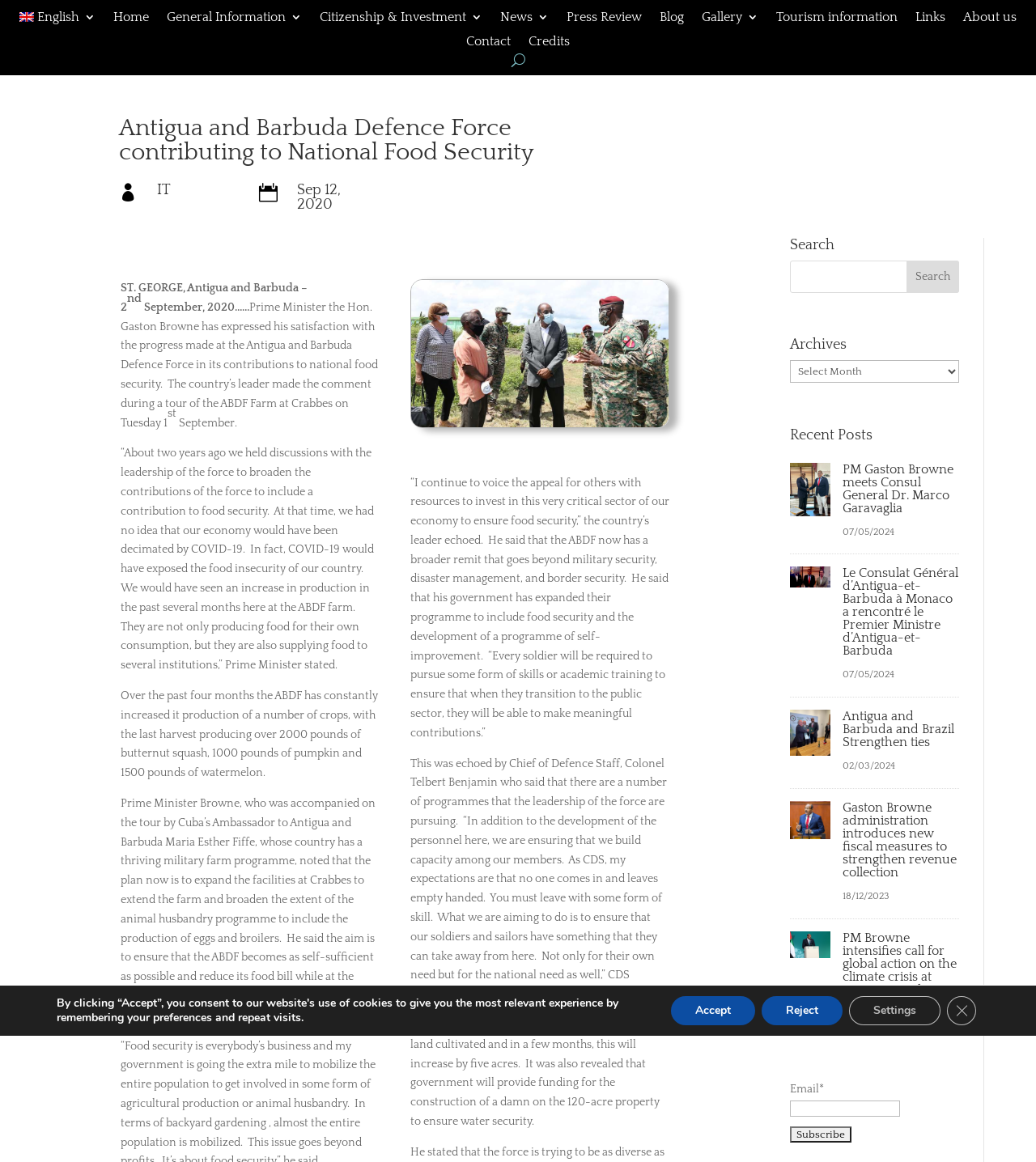Kindly determine the bounding box coordinates for the clickable area to achieve the given instruction: "Click the 'English 3' link".

[0.018, 0.01, 0.092, 0.025]